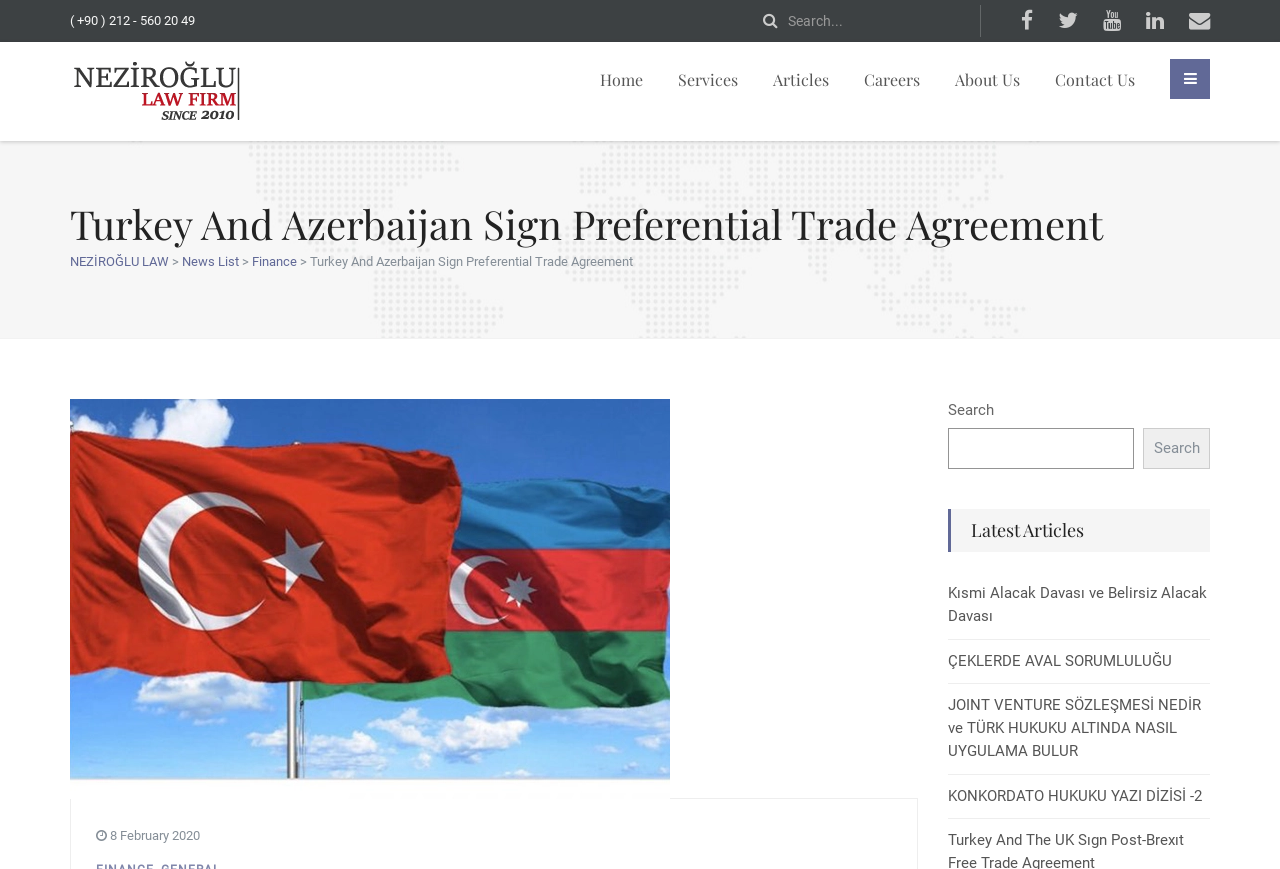Specify the bounding box coordinates of the region I need to click to perform the following instruction: "Search for something". The coordinates must be four float numbers in the range of 0 to 1, i.e., [left, top, right, bottom].

[0.74, 0.492, 0.886, 0.539]